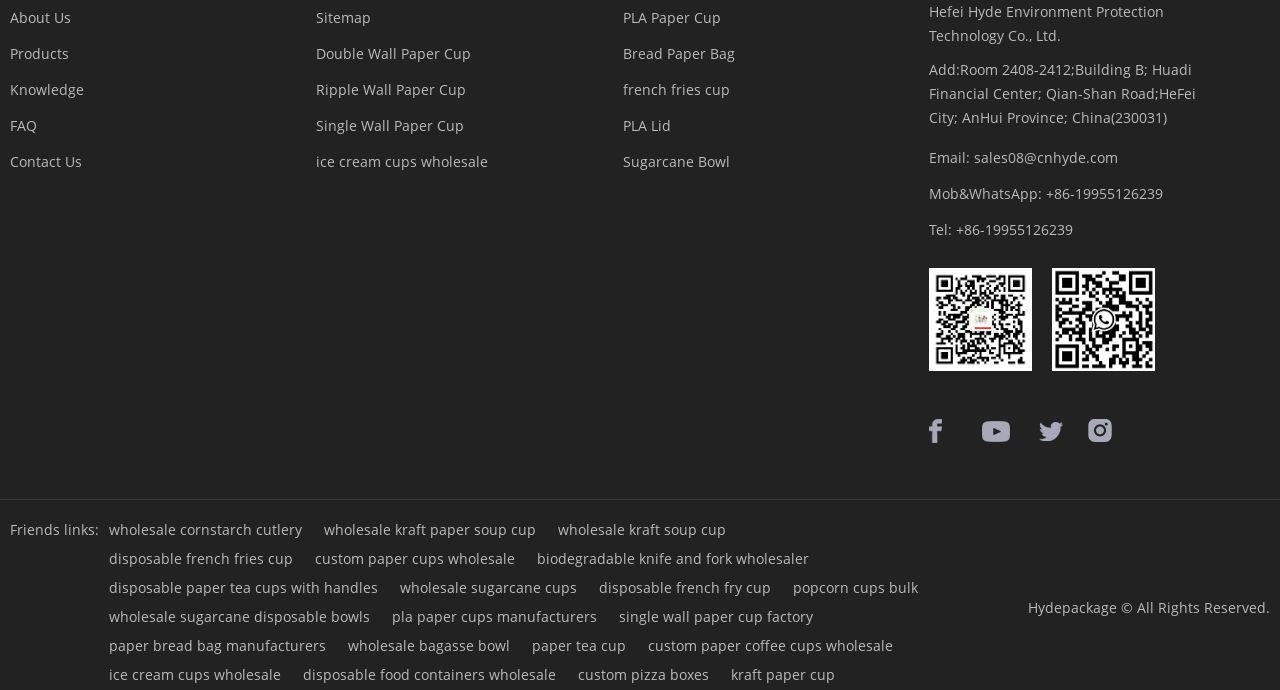Determine the bounding box coordinates of the region that needs to be clicked to achieve the task: "Contact Us".

[0.008, 0.221, 0.064, 0.248]